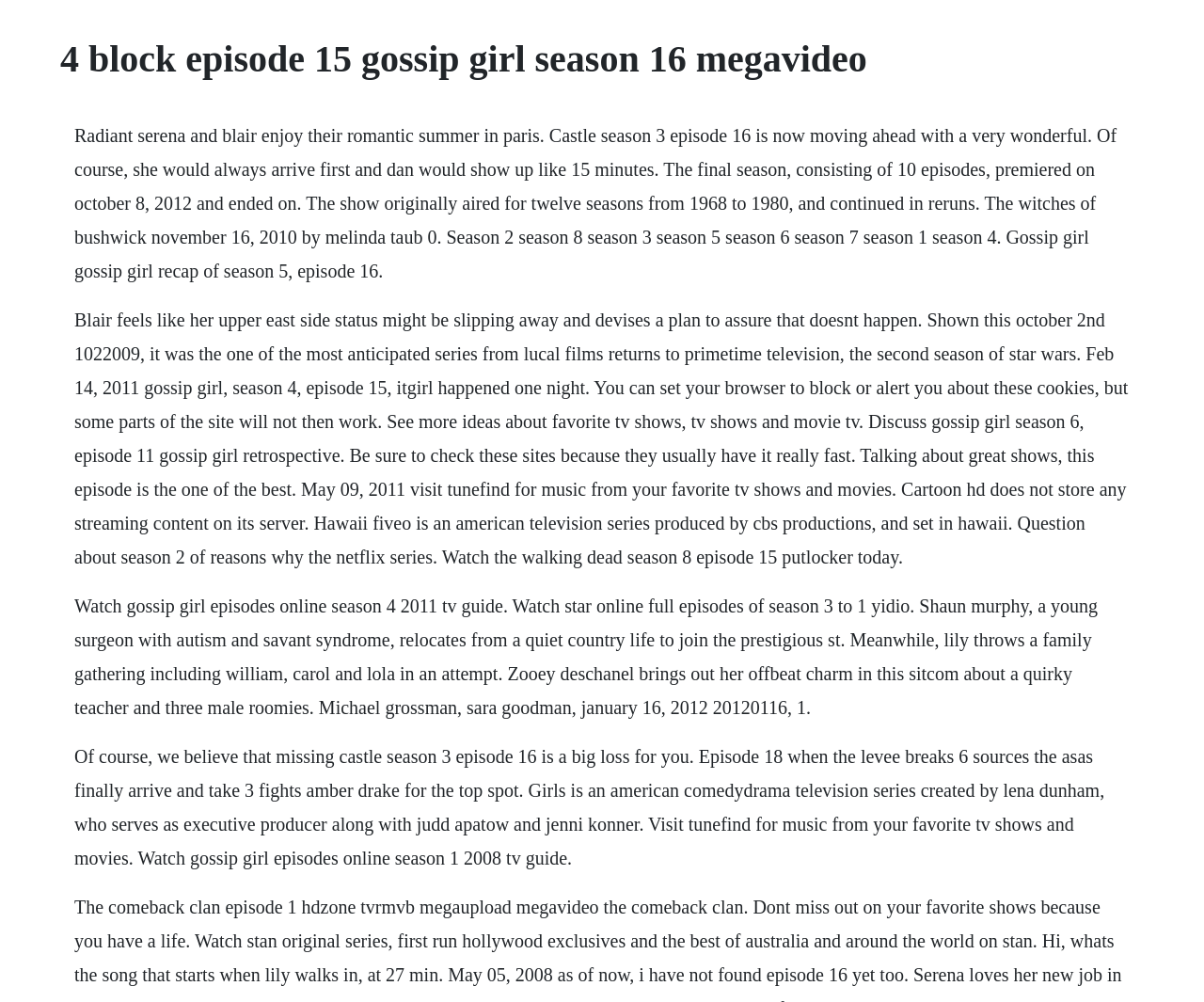Please find and give the text of the main heading on the webpage.

4 block episode 15 gossip girl season 16 megavideo